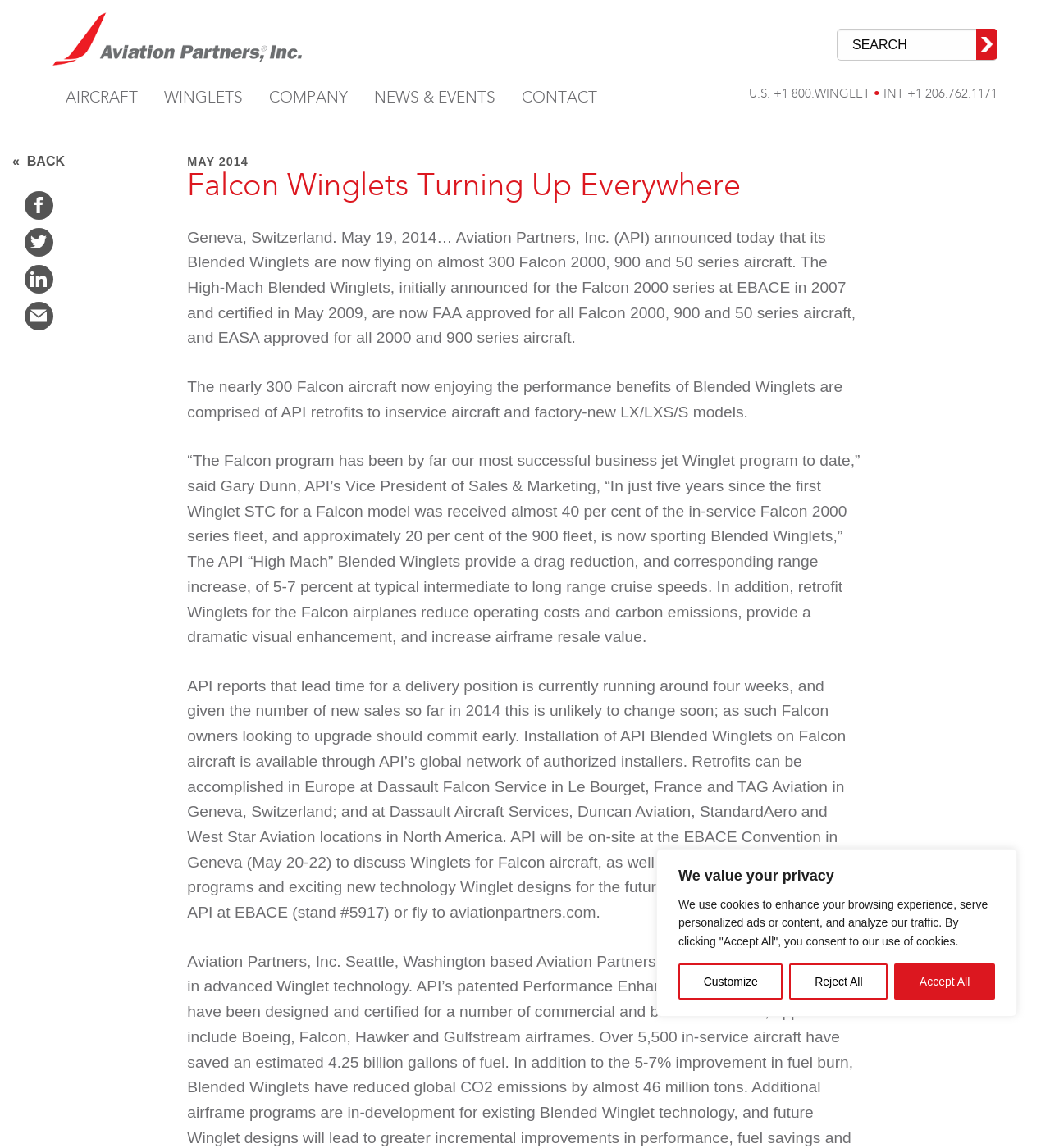Locate the headline of the webpage and generate its content.

Falcon Winglets Turning Up Everywhere